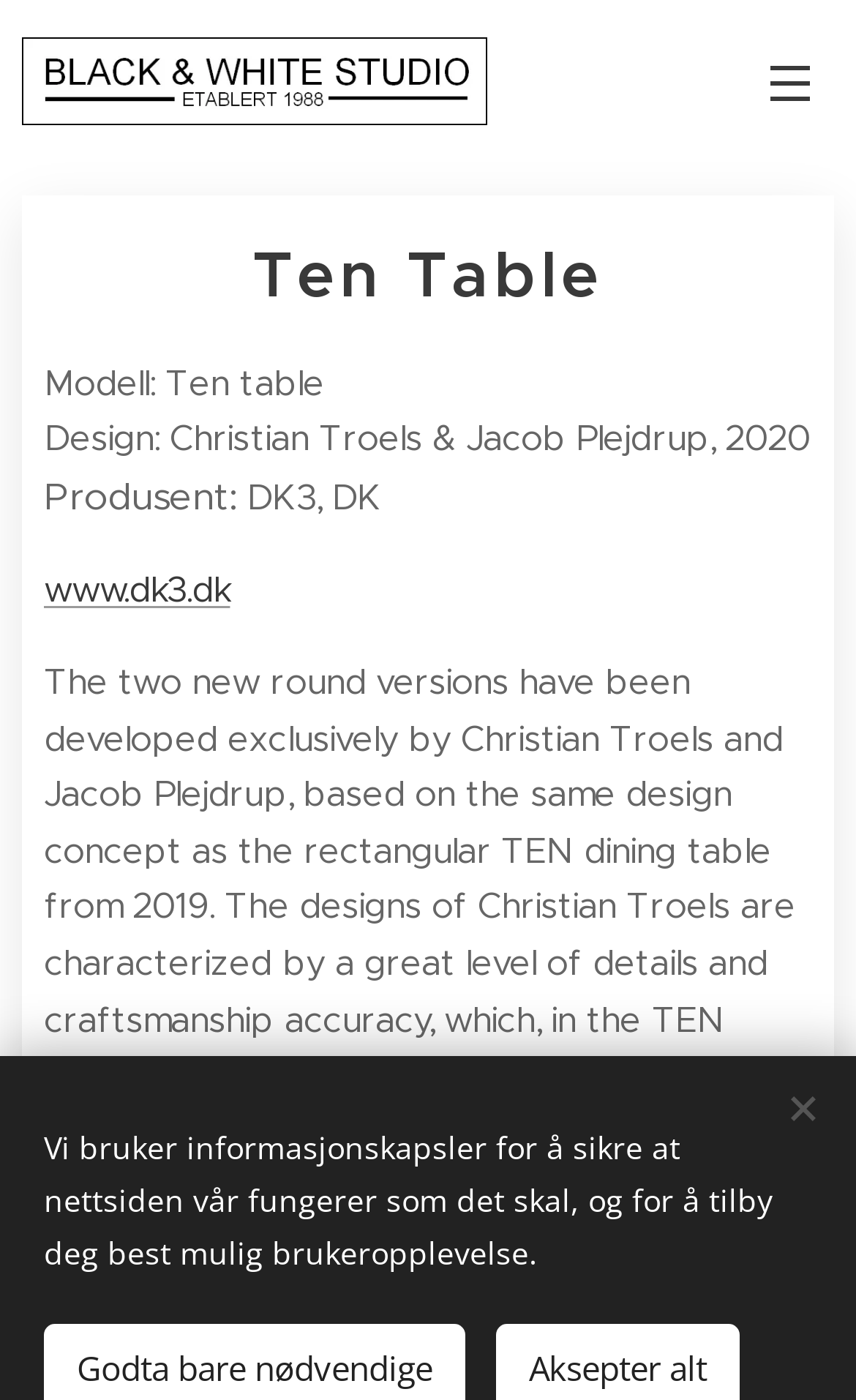Answer the following query concisely with a single word or phrase:
What is the producer of the table?

DK3, DK